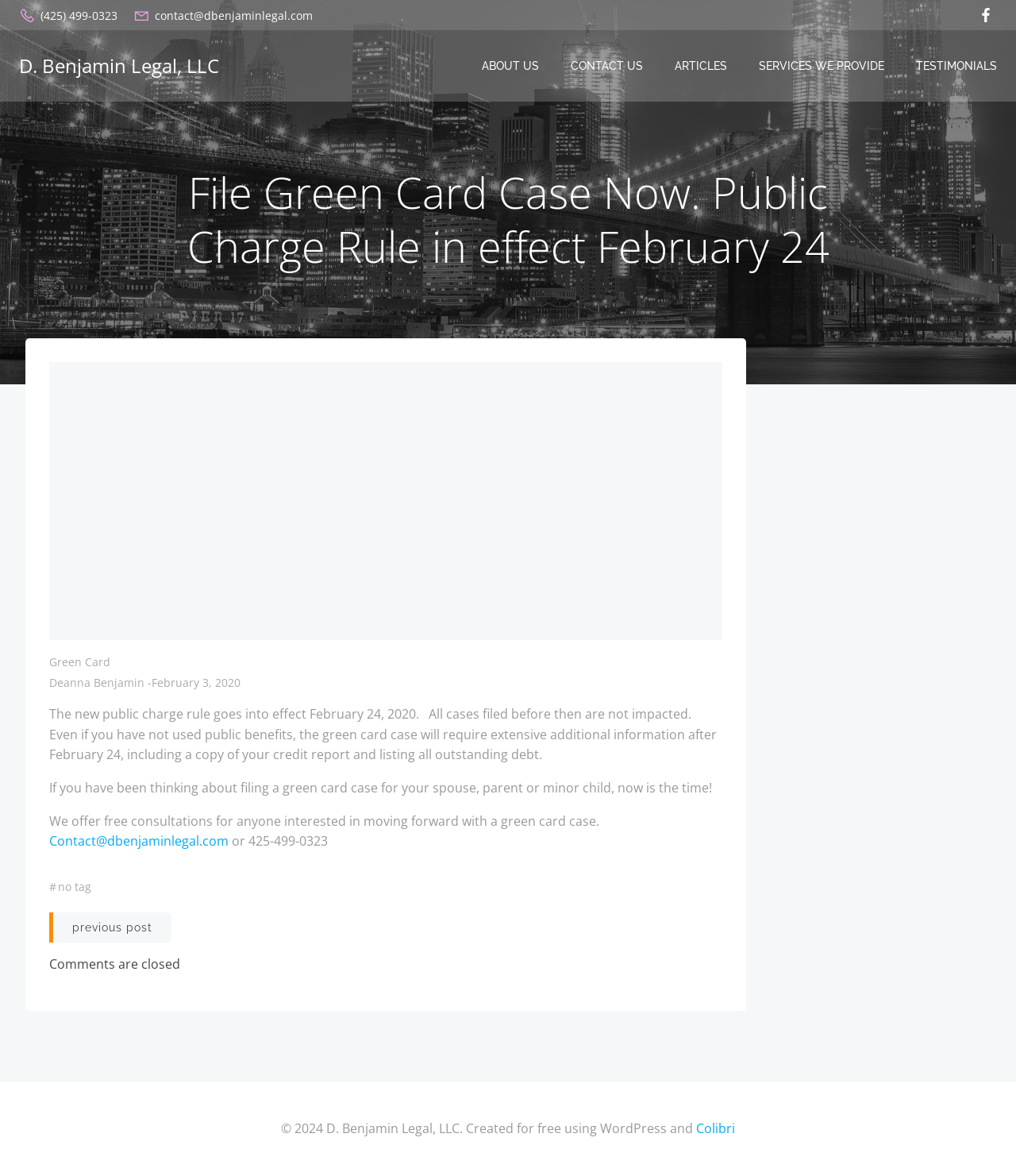Identify the bounding box coordinates of the clickable region necessary to fulfill the following instruction: "Call the office". The bounding box coordinates should be four float numbers between 0 and 1, i.e., [left, top, right, bottom].

[0.019, 0.005, 0.116, 0.02]